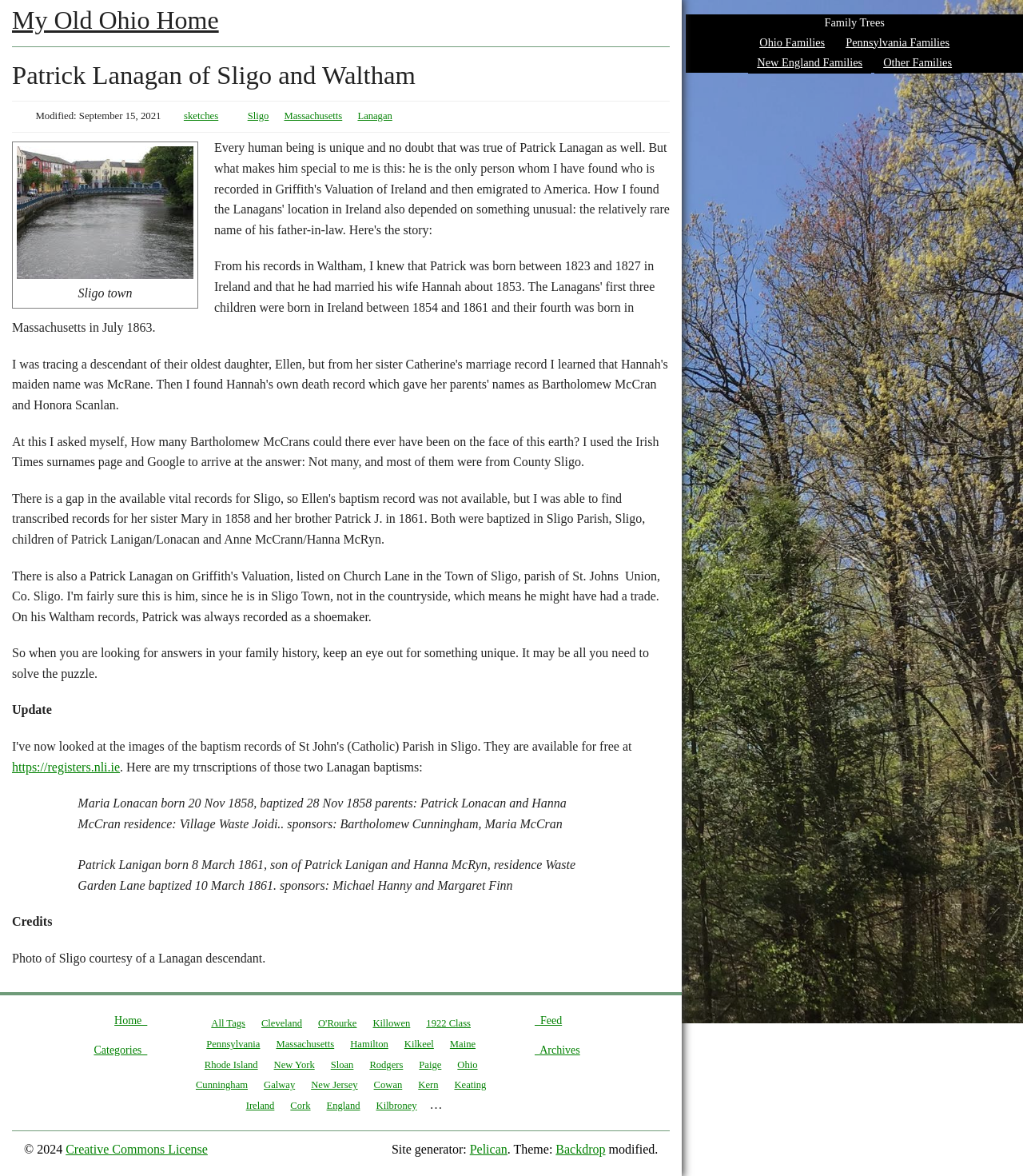Give a one-word or phrase response to the following question: What is the name of the town mentioned in the webpage?

Sligo